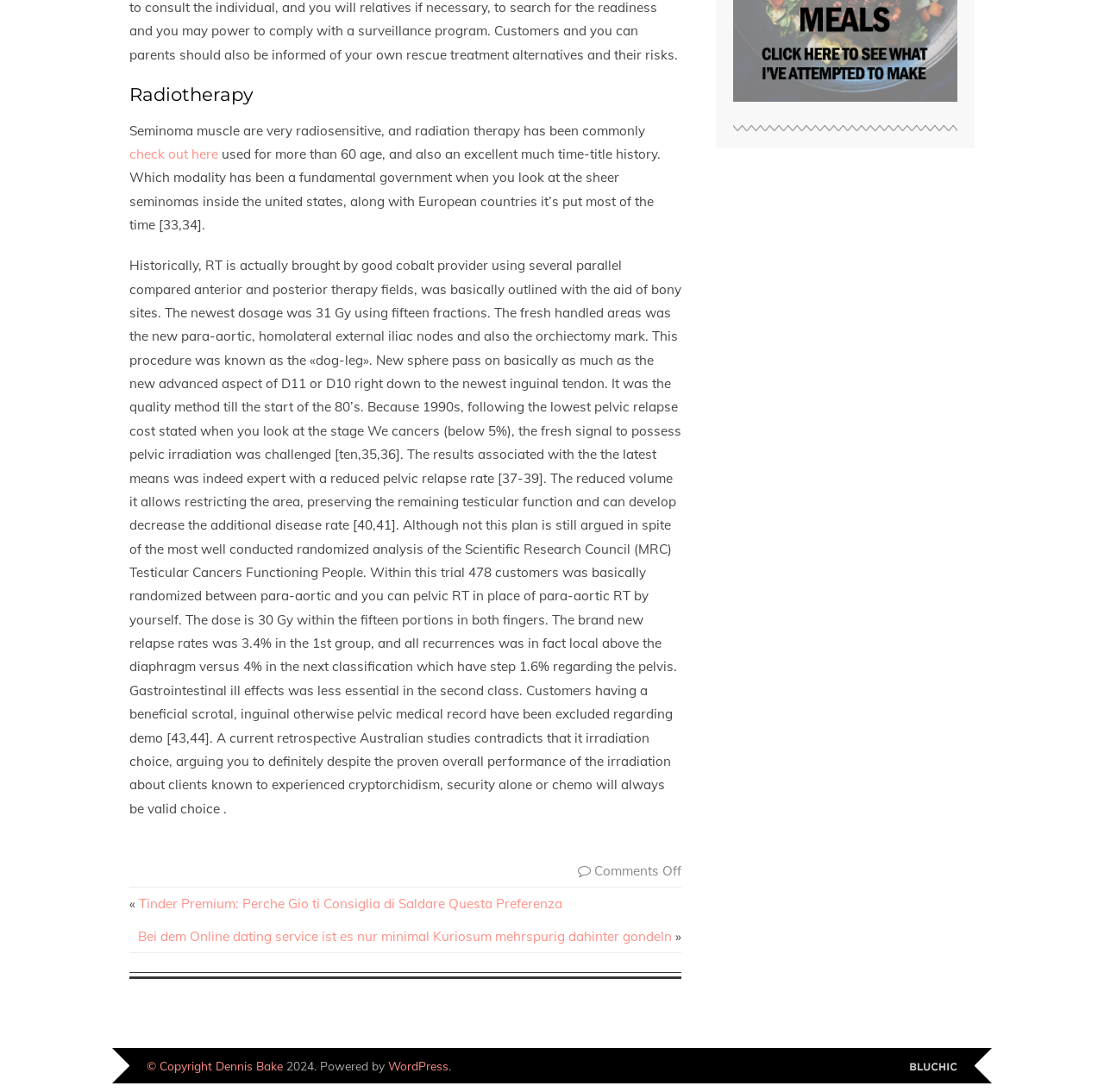Give a one-word or one-phrase response to the question: 
What is the name of the company that designed the website?

Bluchic